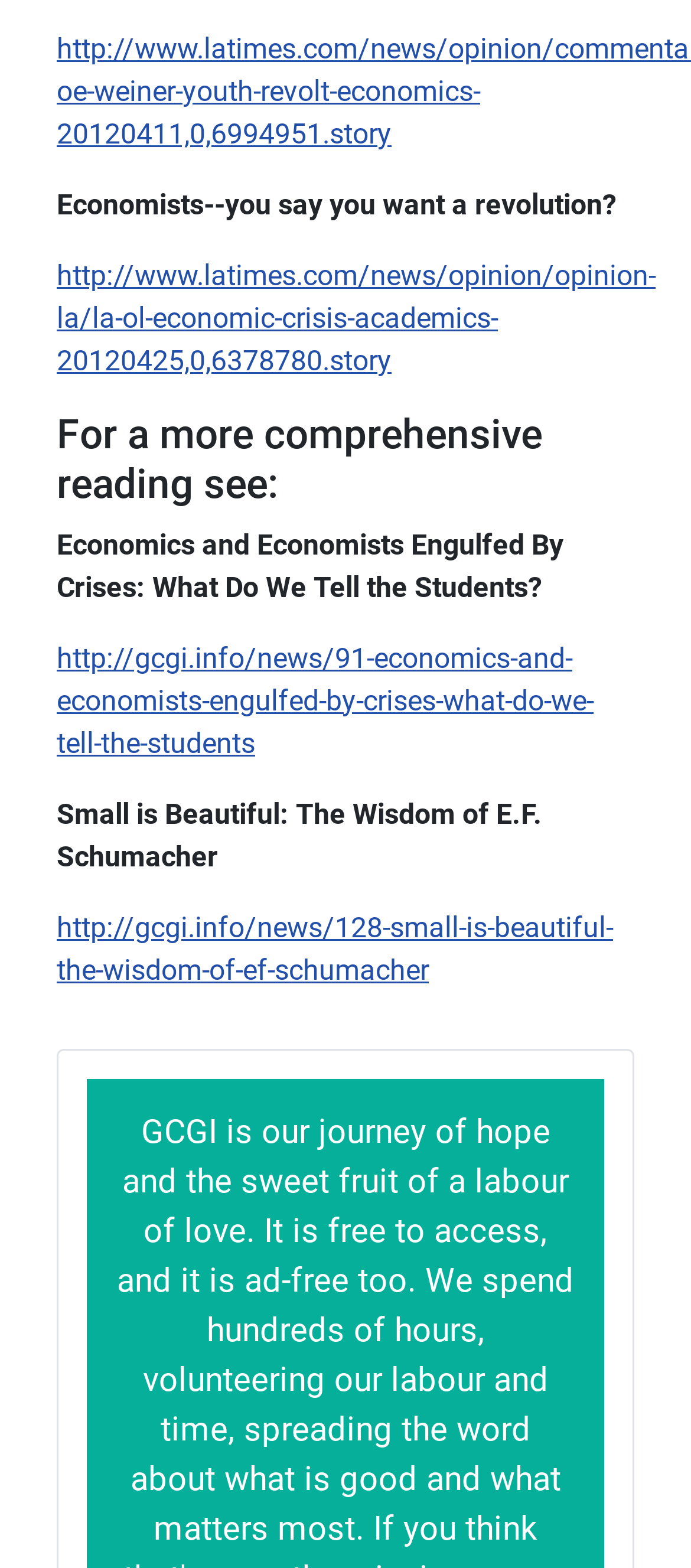Extract the bounding box for the UI element that matches this description: "http://gcgi.info/news/128-small-is-beautiful-the-wisdom-of-ef-schumacher".

[0.082, 0.58, 0.887, 0.629]